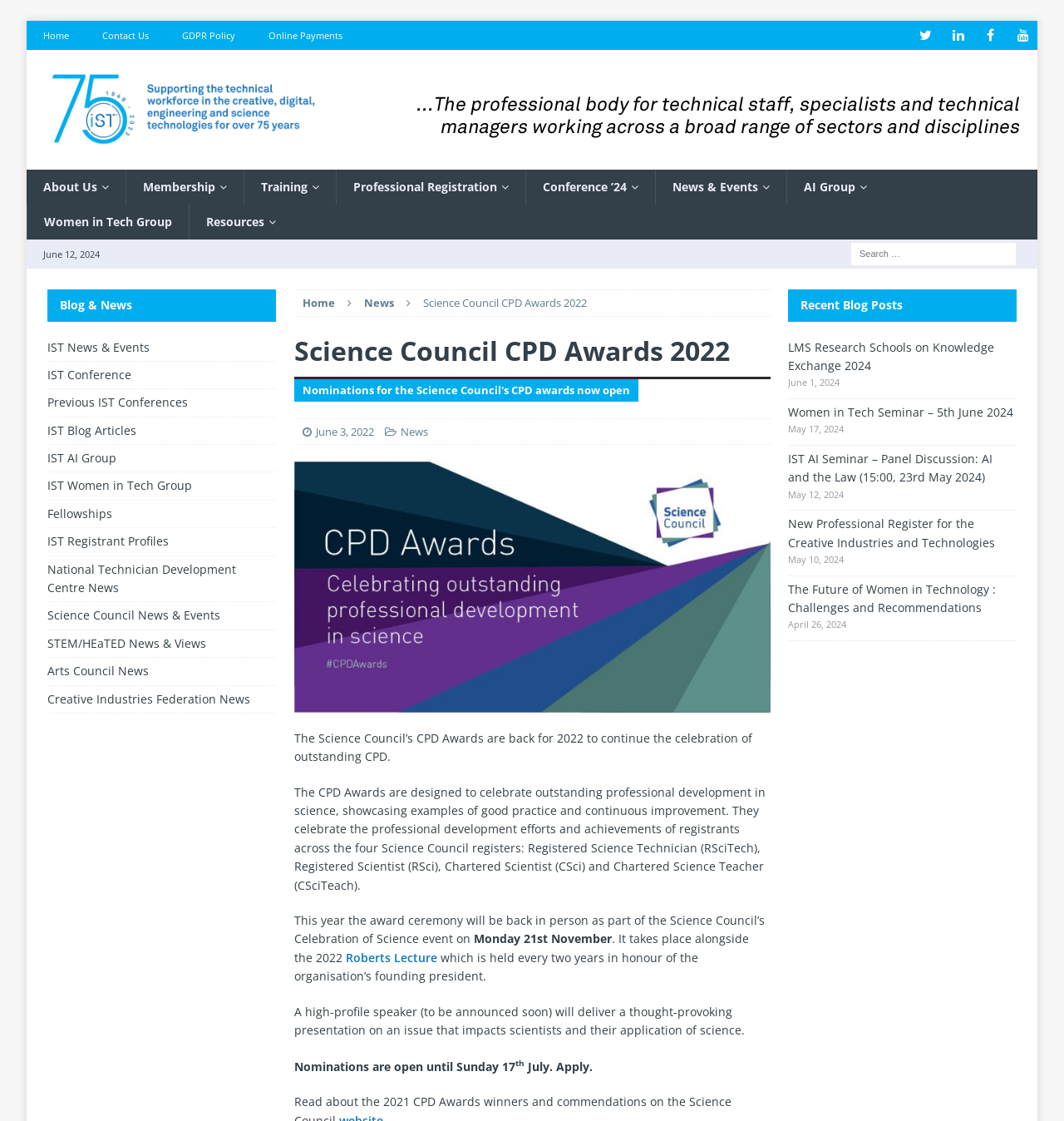What is the name of the lecture held every two years?
Offer a detailed and exhaustive answer to the question.

The name of the lecture can be found in the text on the webpage, which states that 'It takes place alongside the 2022 Roberts Lecture, which is held every two years in honour of the organisation’s founding president'.